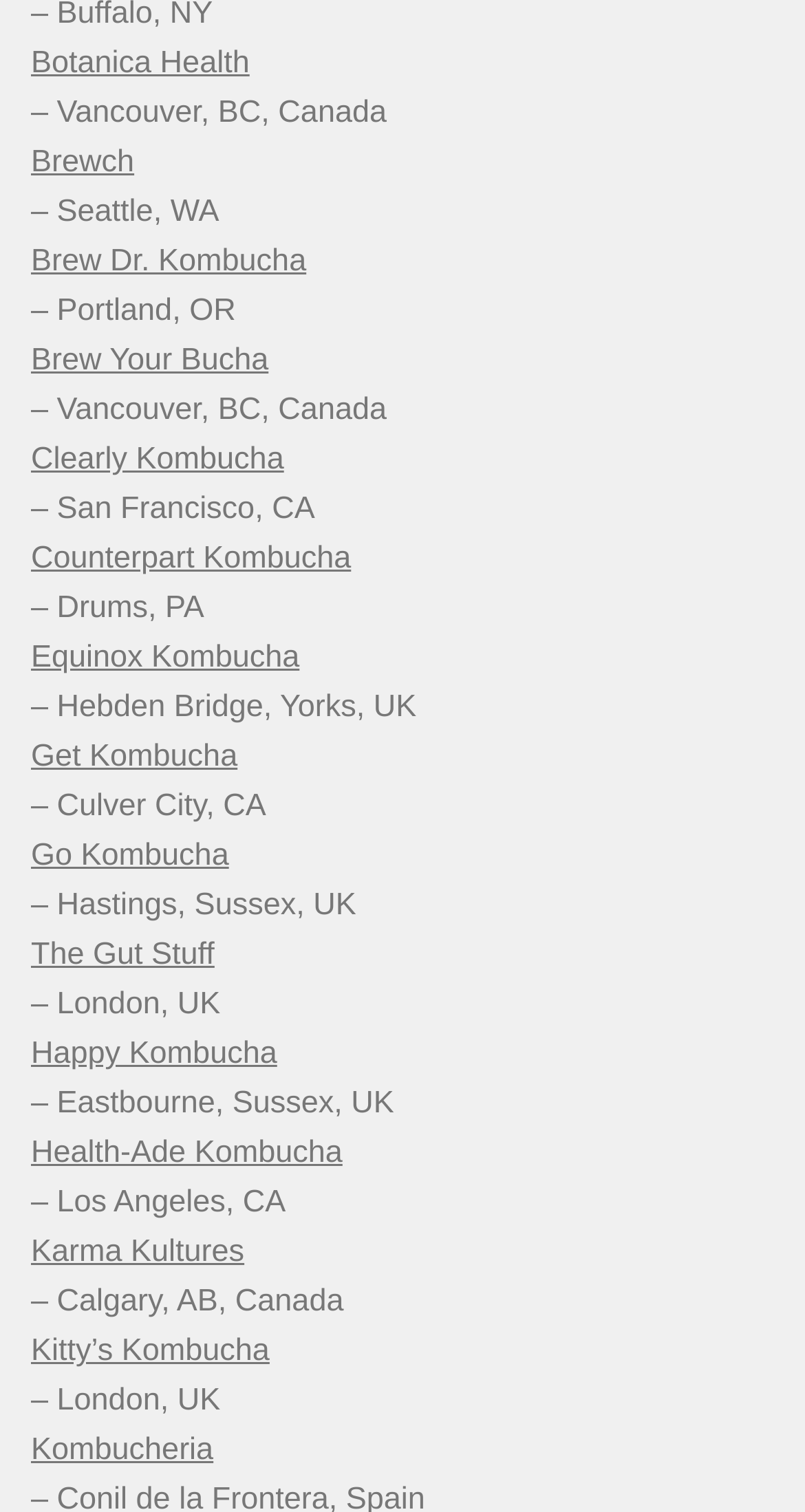How many kombucha brands are listed on this webpage?
Give a detailed response to the question by analyzing the screenshot.

I counted the number of links on the webpage, each of which represents a kombucha brand, and found 20 links in total.